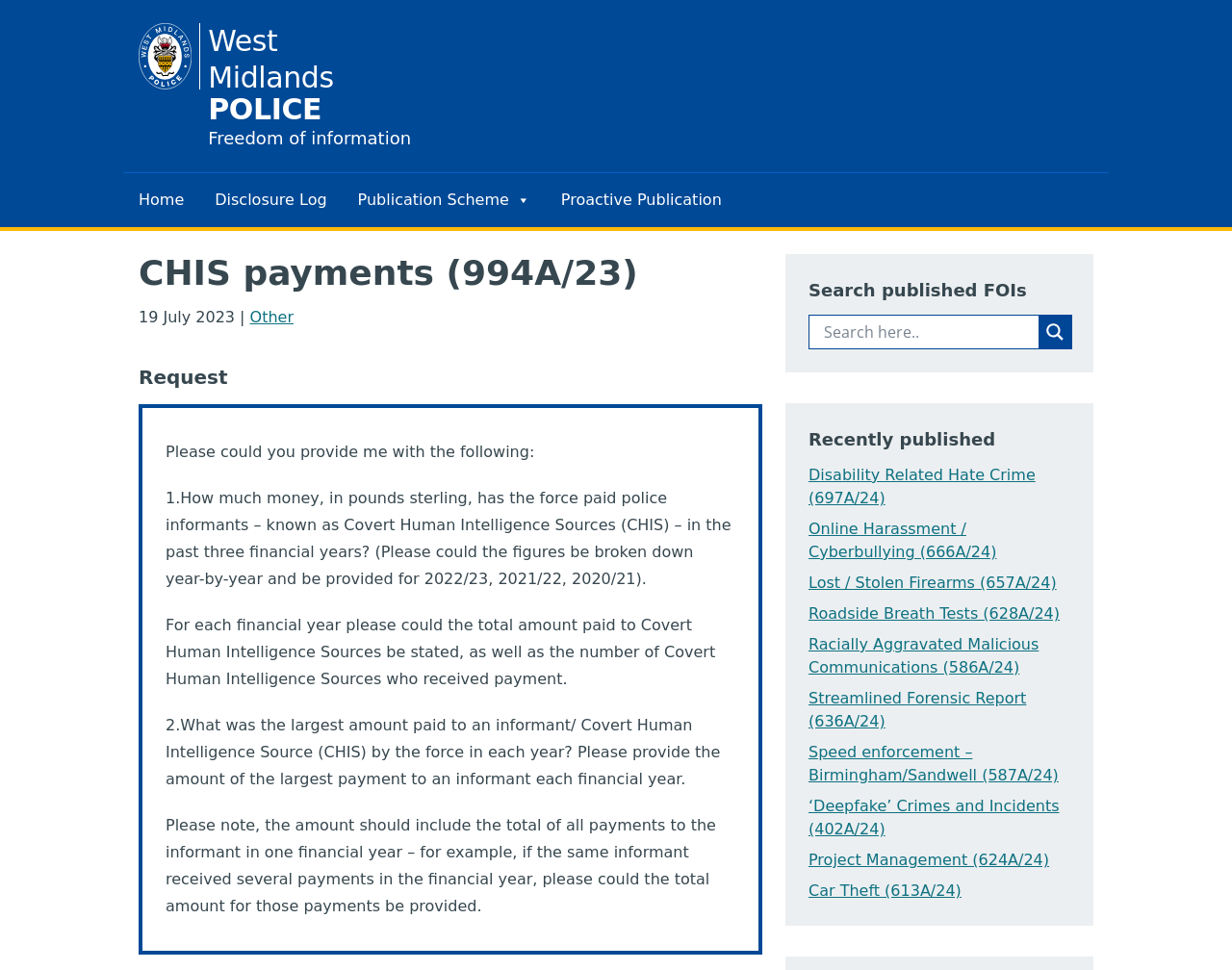How many financial years are mentioned in the request?
Give a single word or phrase answer based on the content of the image.

3